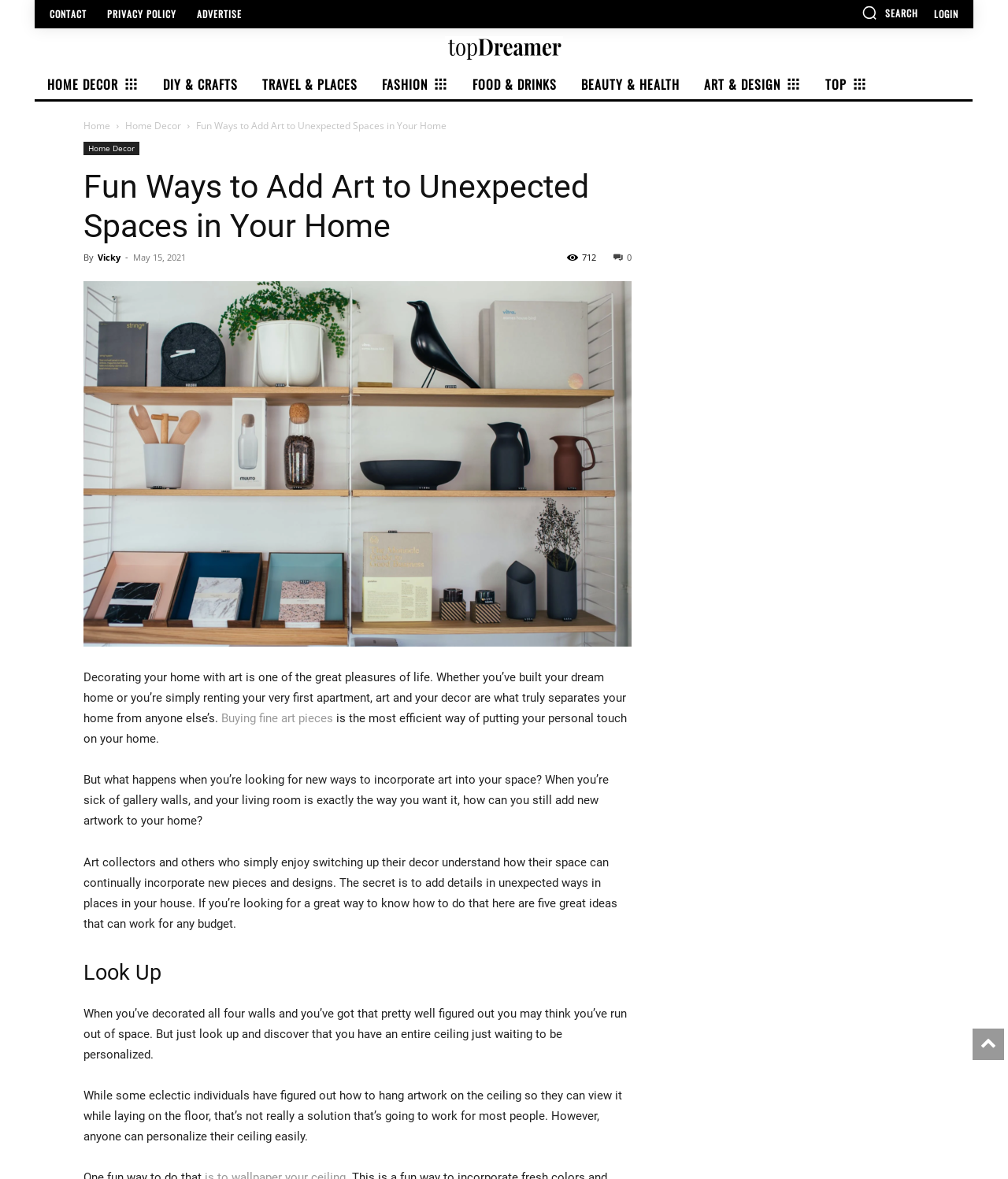What is the purpose of the article?
Using the information from the image, give a concise answer in one word or a short phrase.

To provide ideas for adding art to home